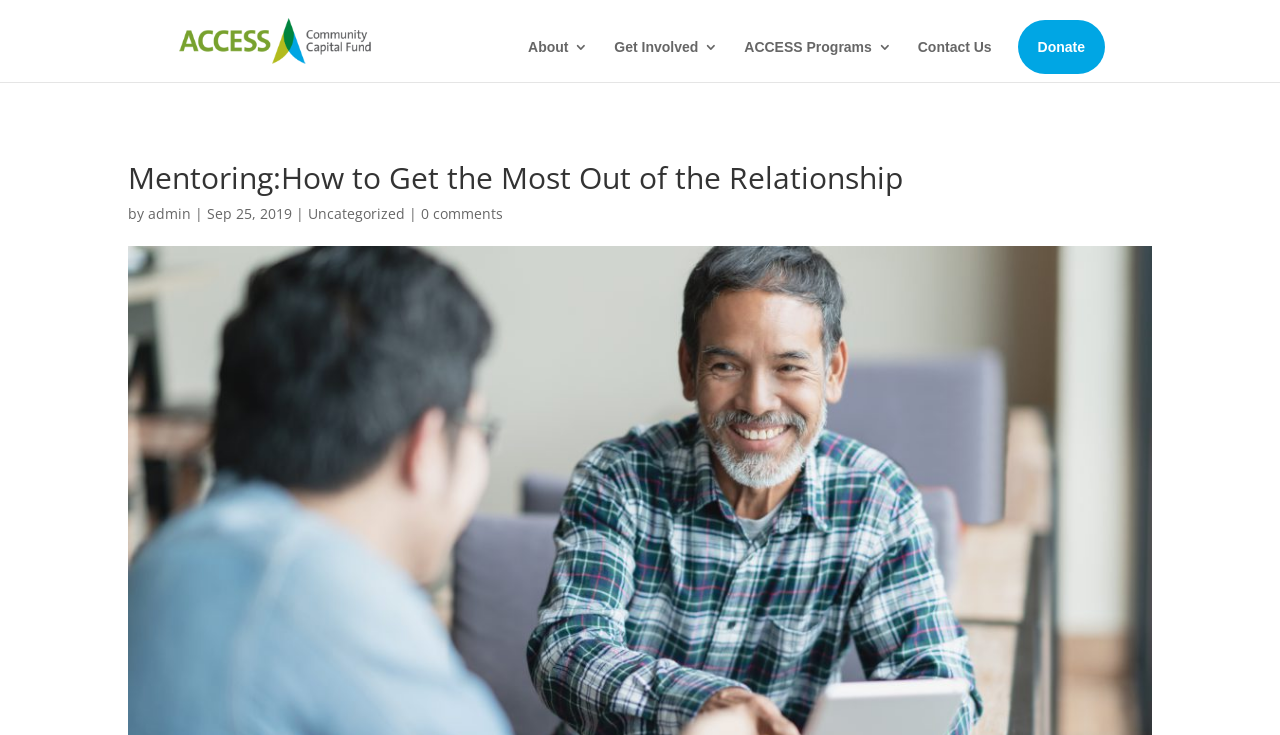Please specify the bounding box coordinates of the area that should be clicked to accomplish the following instruction: "Read 'Uncategorized'". The coordinates should consist of four float numbers between 0 and 1, i.e., [left, top, right, bottom].

[0.241, 0.278, 0.316, 0.303]